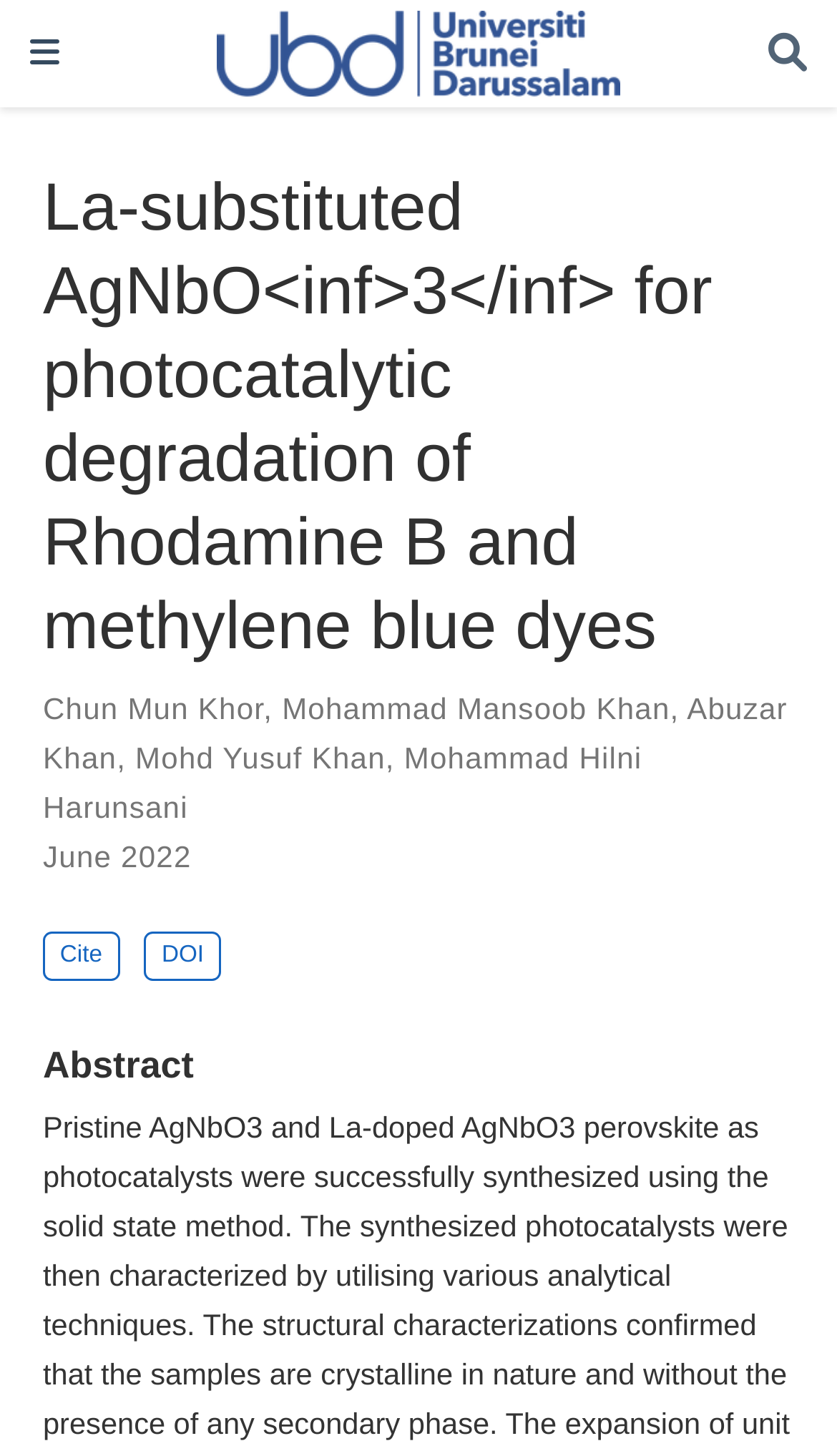Find the bounding box coordinates of the clickable area that will achieve the following instruction: "Cite this article".

[0.051, 0.64, 0.142, 0.674]